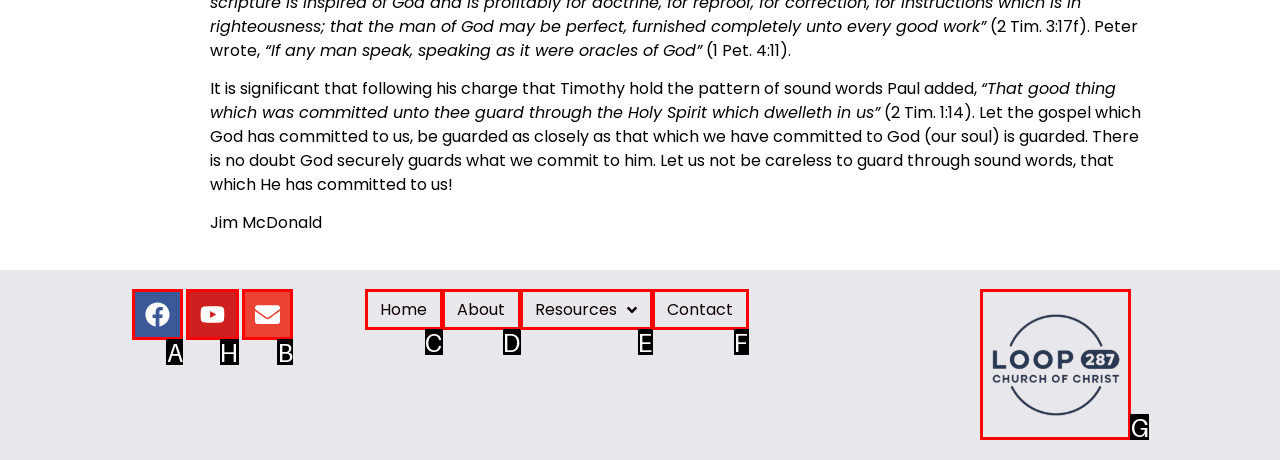Among the marked elements in the screenshot, which letter corresponds to the UI element needed for the task: View the privacy statement?

None